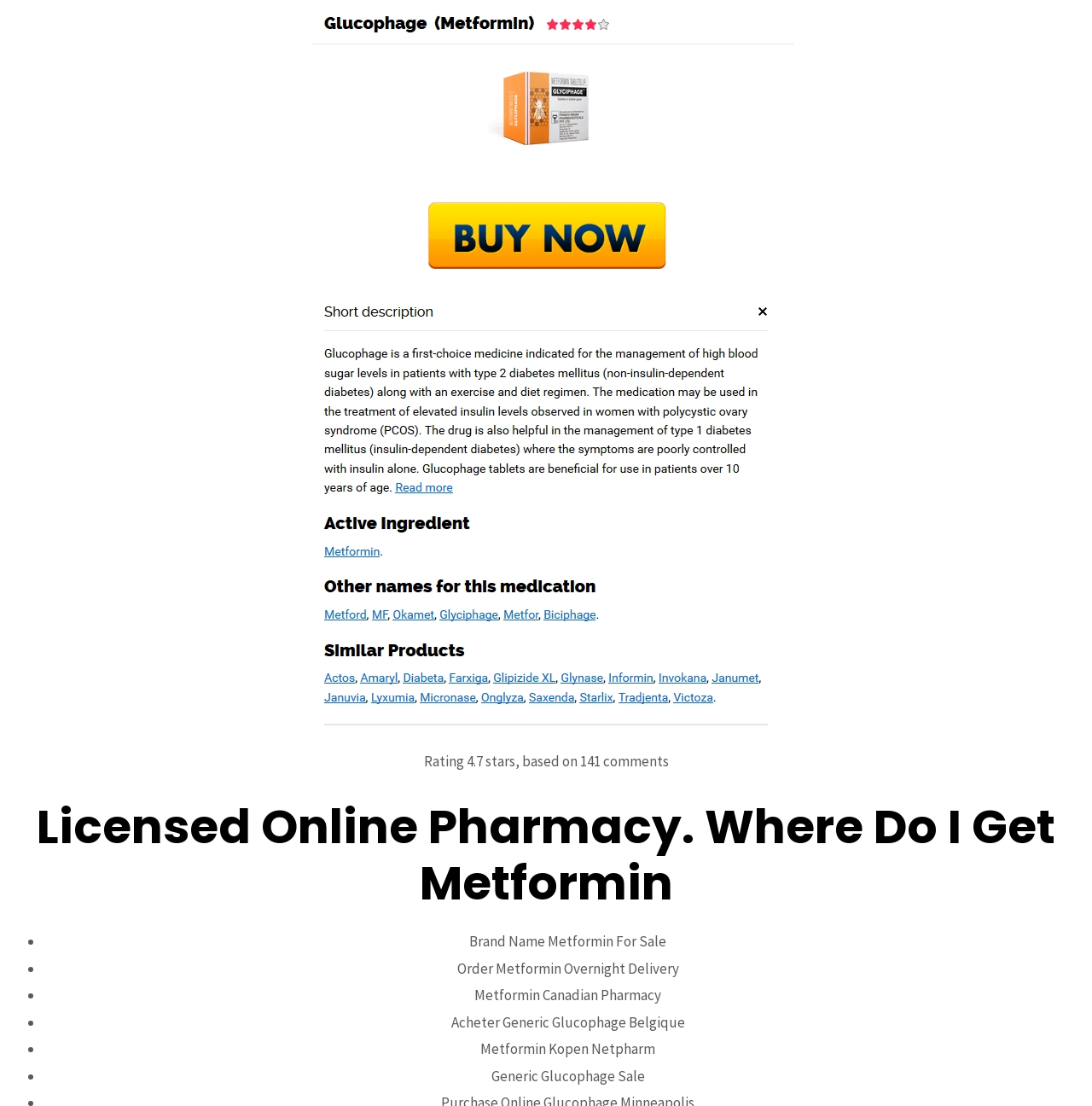How can users donate to the pharmacy?
Refer to the screenshot and respond with a concise word or phrase.

Click on the DONATE button